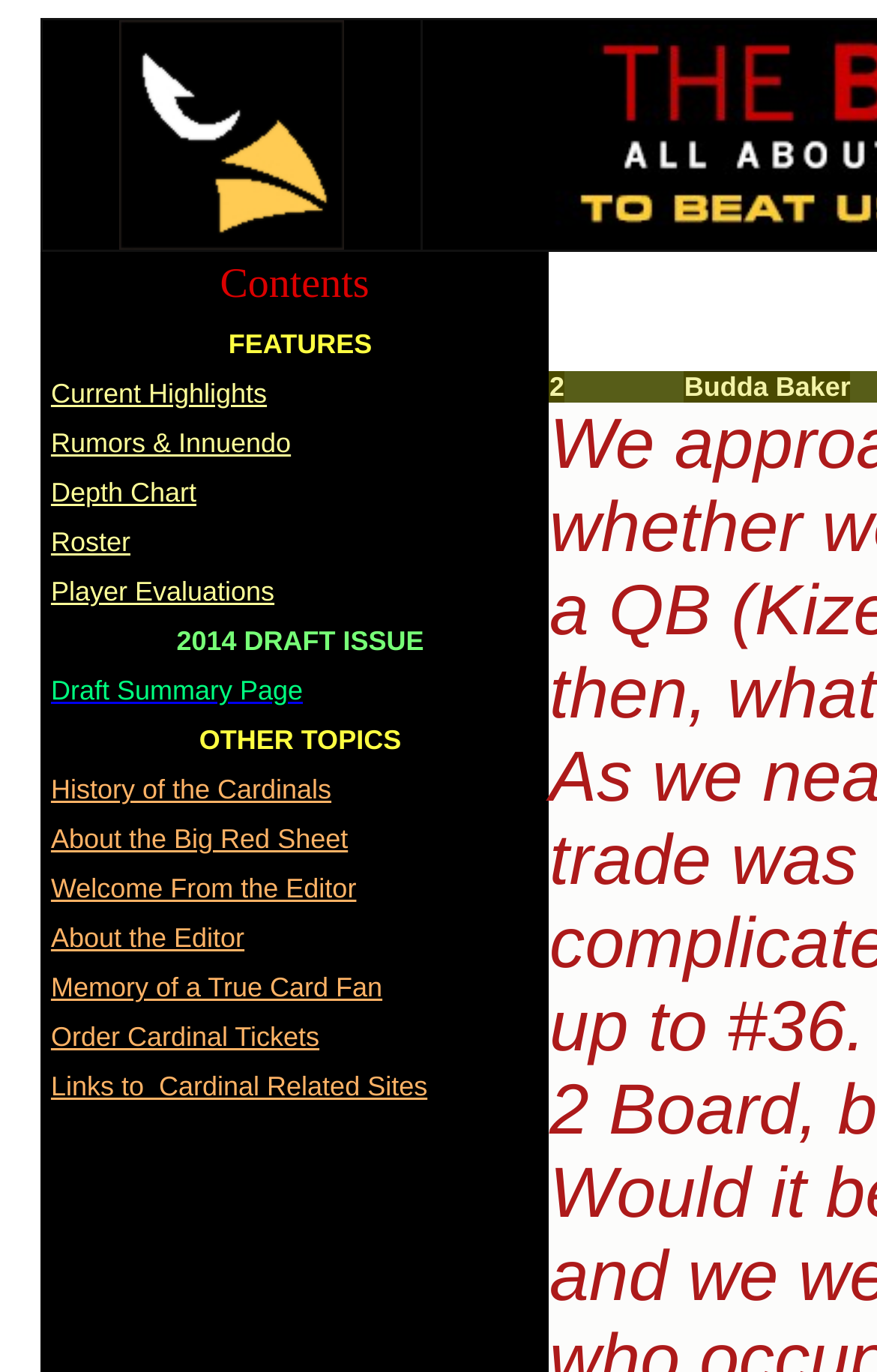Specify the bounding box coordinates of the area to click in order to follow the given instruction: "Read player evaluations."

[0.058, 0.42, 0.313, 0.443]